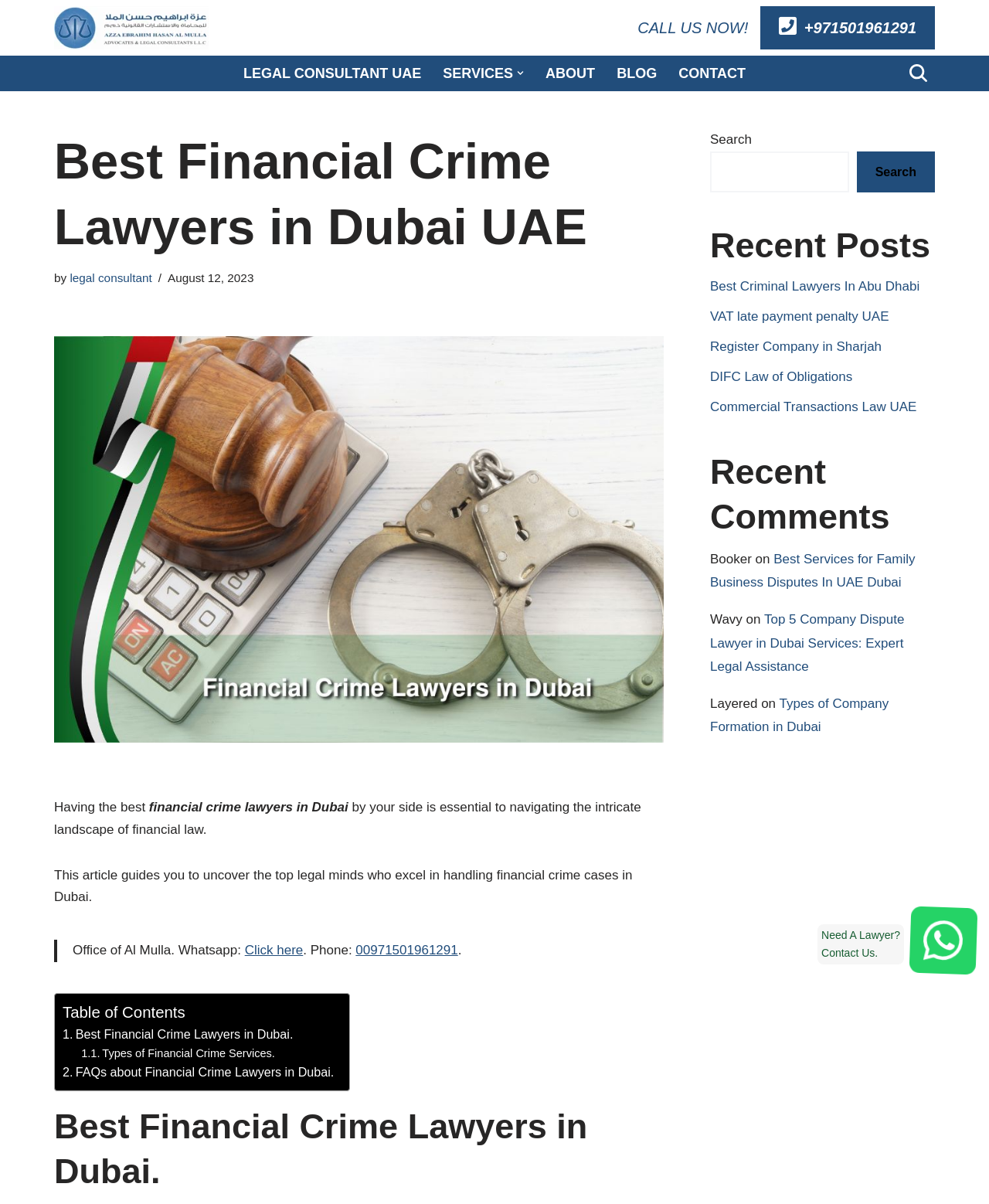Please identify the bounding box coordinates of the element that needs to be clicked to execute the following command: "Click the 'Skip to content' link". Provide the bounding box using four float numbers between 0 and 1, formatted as [left, top, right, bottom].

[0.0, 0.021, 0.023, 0.033]